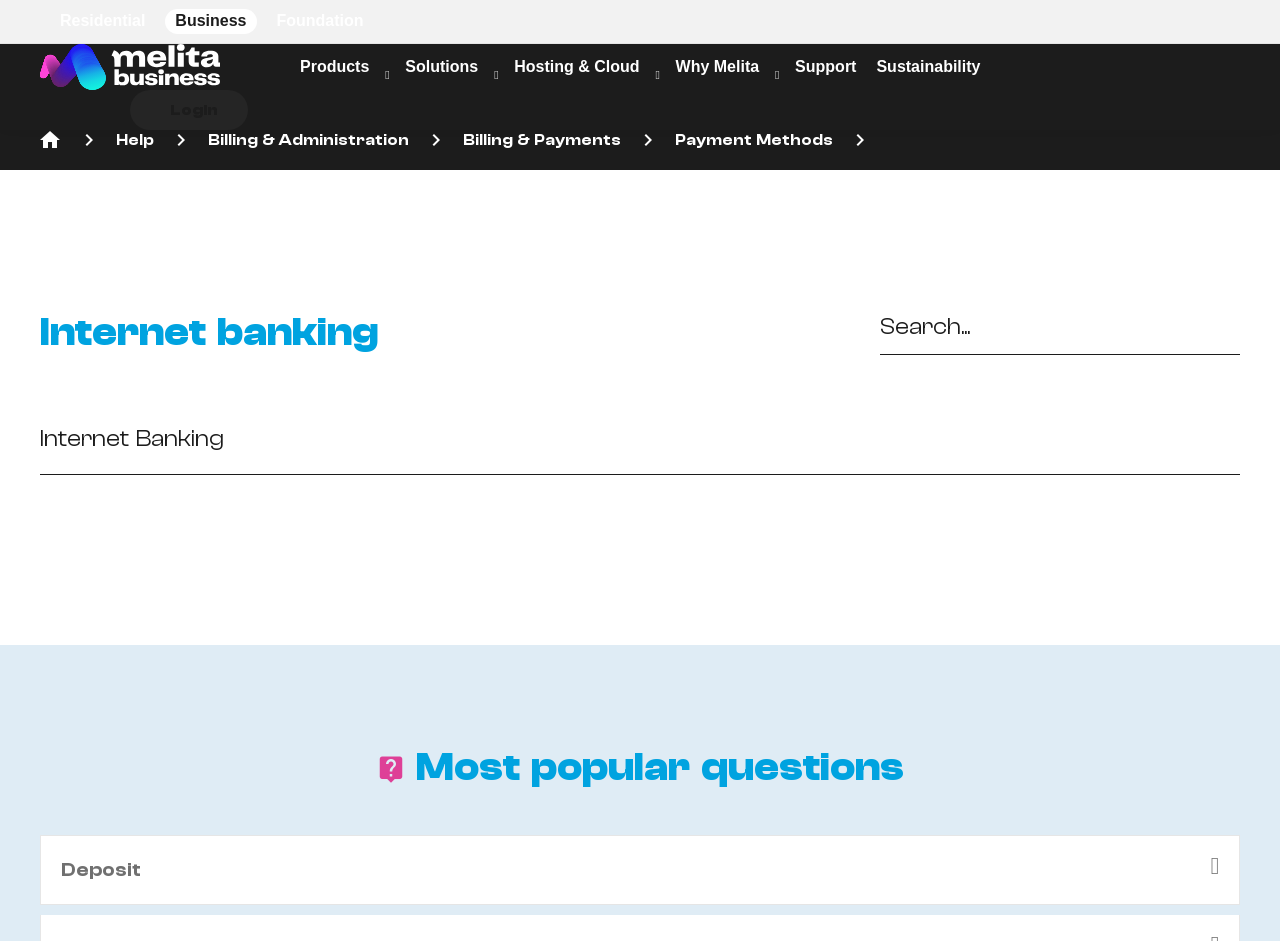Bounding box coordinates are specified in the format (top-left x, top-left y, bottom-right x, bottom-right y). All values are floating point numbers bounded between 0 and 1. Please provide the bounding box coordinate of the region this sentence describes: Billing & Administration

[0.162, 0.14, 0.319, 0.157]